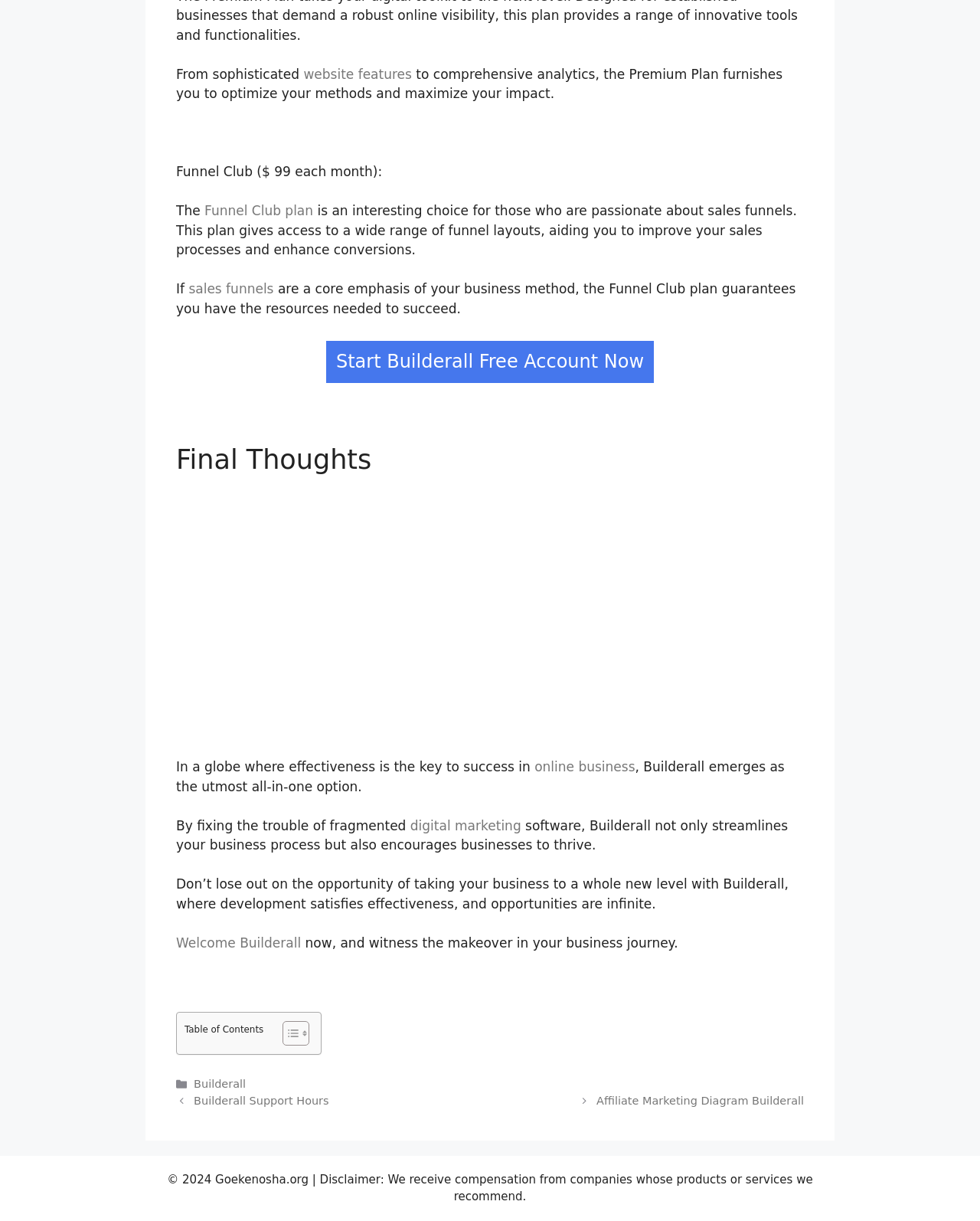What is the core emphasis of the business method for the Funnel Club plan?
Analyze the image and deliver a detailed answer to the question.

The question is asking about the core emphasis of the business method for the Funnel Club plan. By analyzing the text, we can find the answer in the sentence 'If sales funnels are a core emphasis of your business method, the Funnel Club plan guarantees you have the resources needed to succeed.'